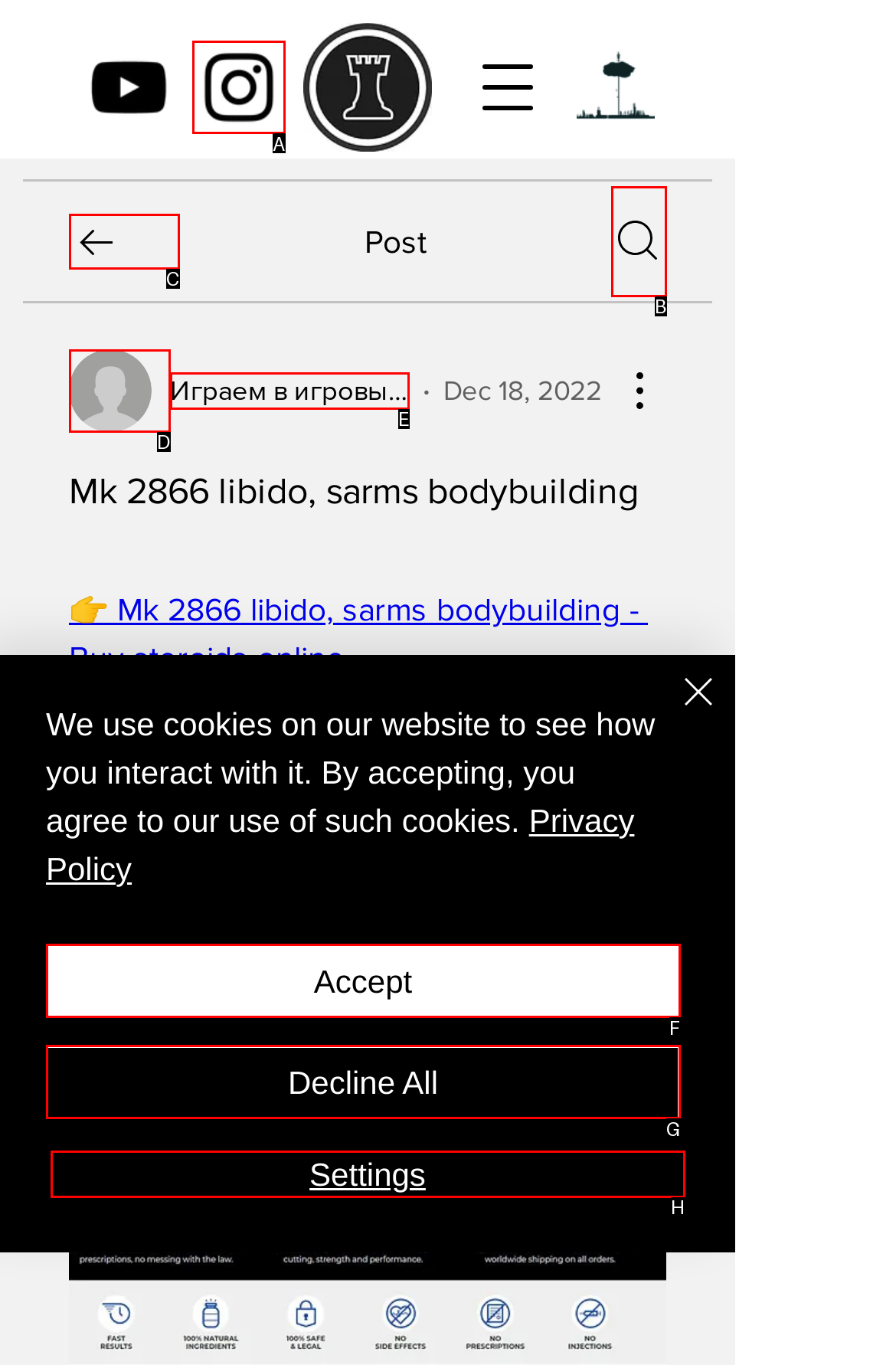Identify which HTML element should be clicked to fulfill this instruction: Click the Instagram link Reply with the correct option's letter.

A